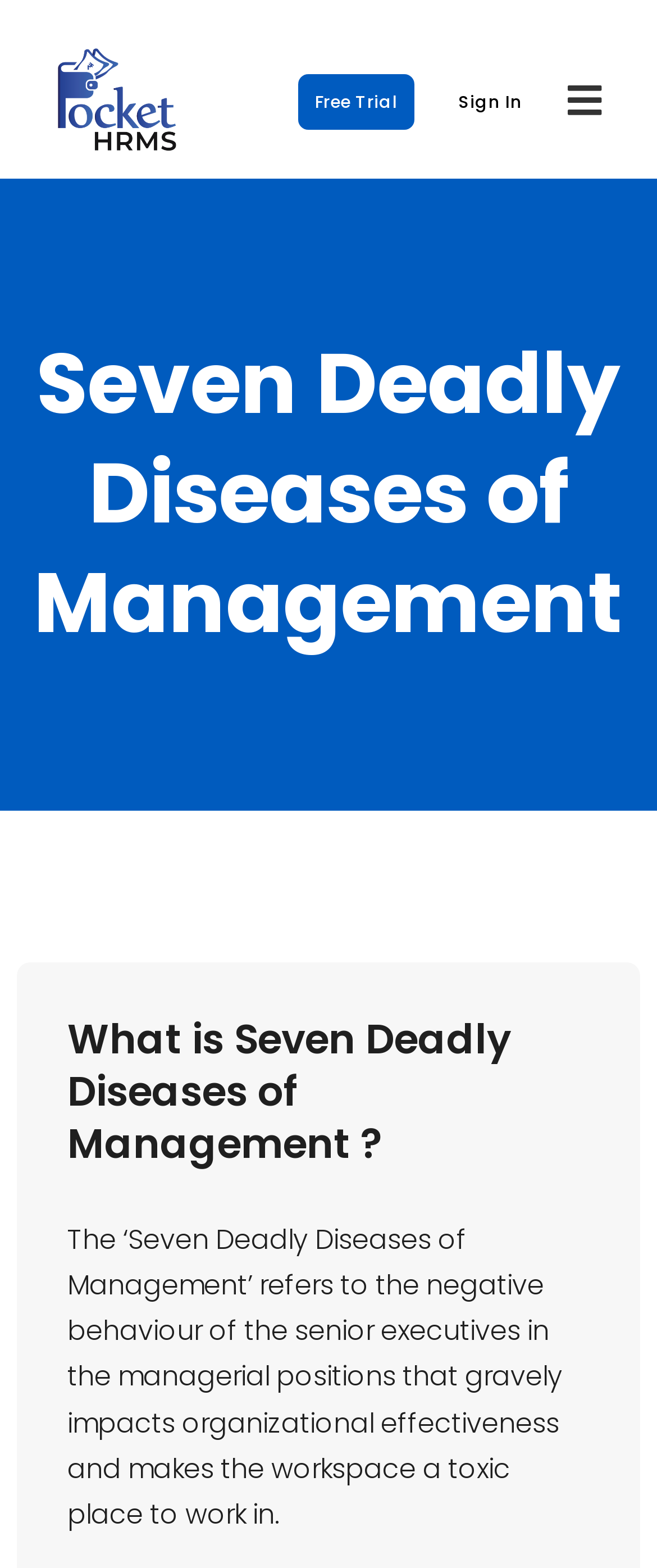Answer in one word or a short phrase: 
What is the logo on the top left corner?

Pocket HRMS Logo